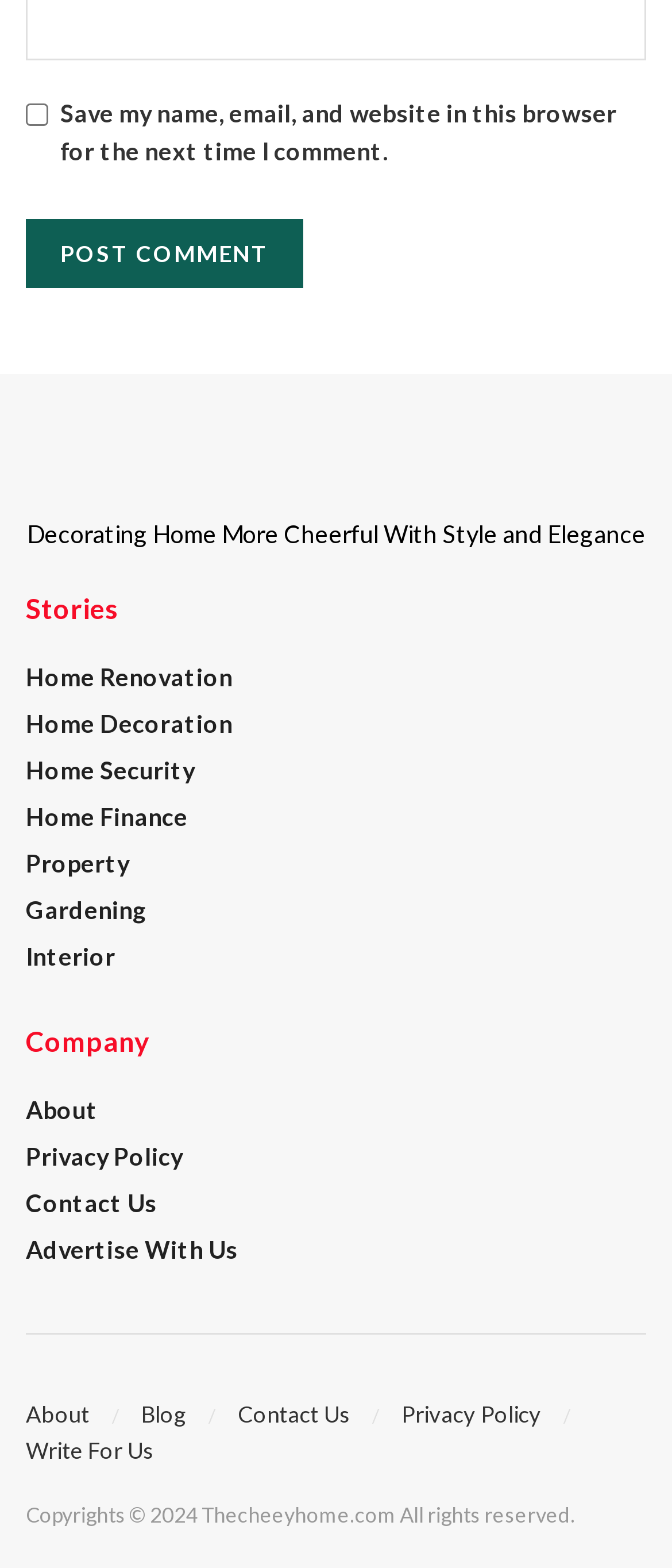Identify the bounding box coordinates of the part that should be clicked to carry out this instruction: "Click the 'Post Comment' button".

[0.038, 0.139, 0.451, 0.183]